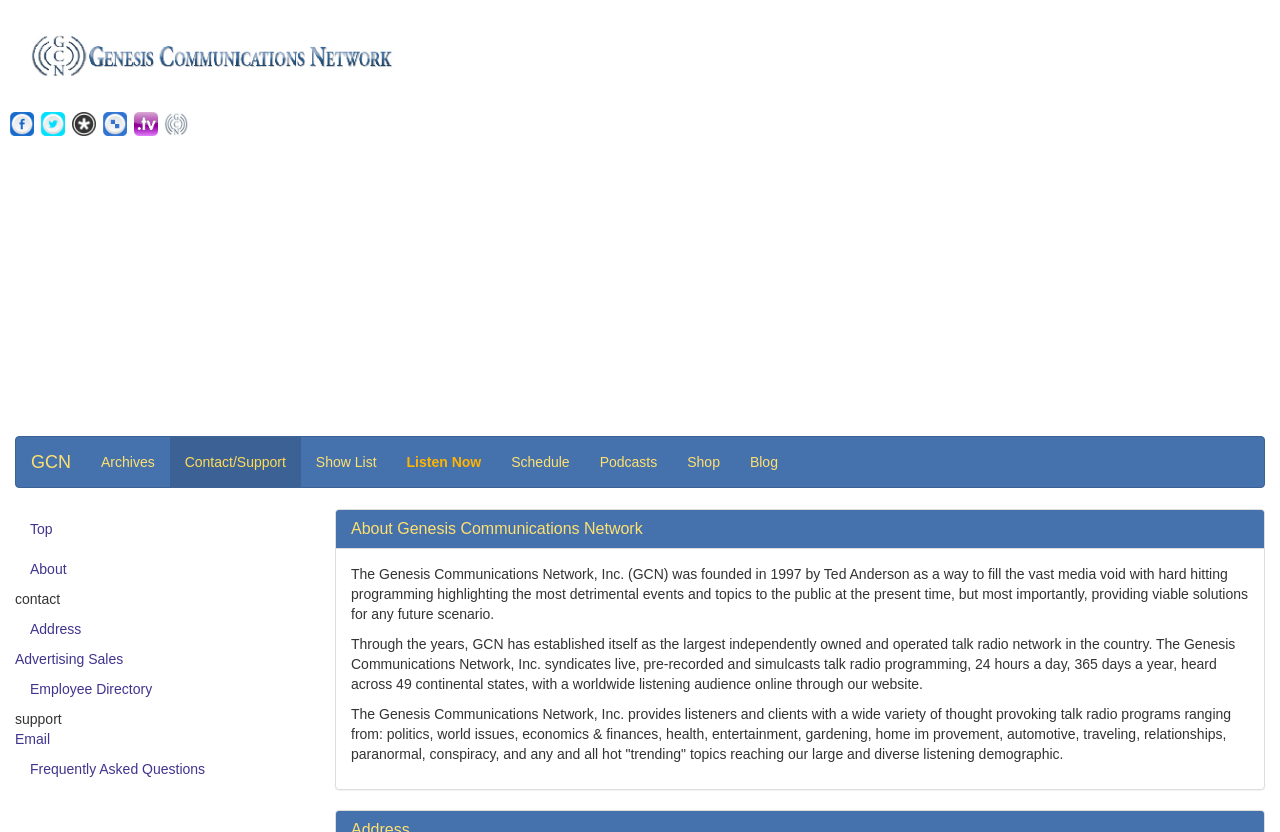How many continental states is the network heard across?
Using the details shown in the screenshot, provide a comprehensive answer to the question.

The number of continental states can be found in the StaticText 'The Genesis Communications Network, Inc. syndicates live, pre-recorded and simulcasts talk radio programming, 24 hours a day, 365 days a year, heard across 49 continental states...' which provides information about the network's reach.